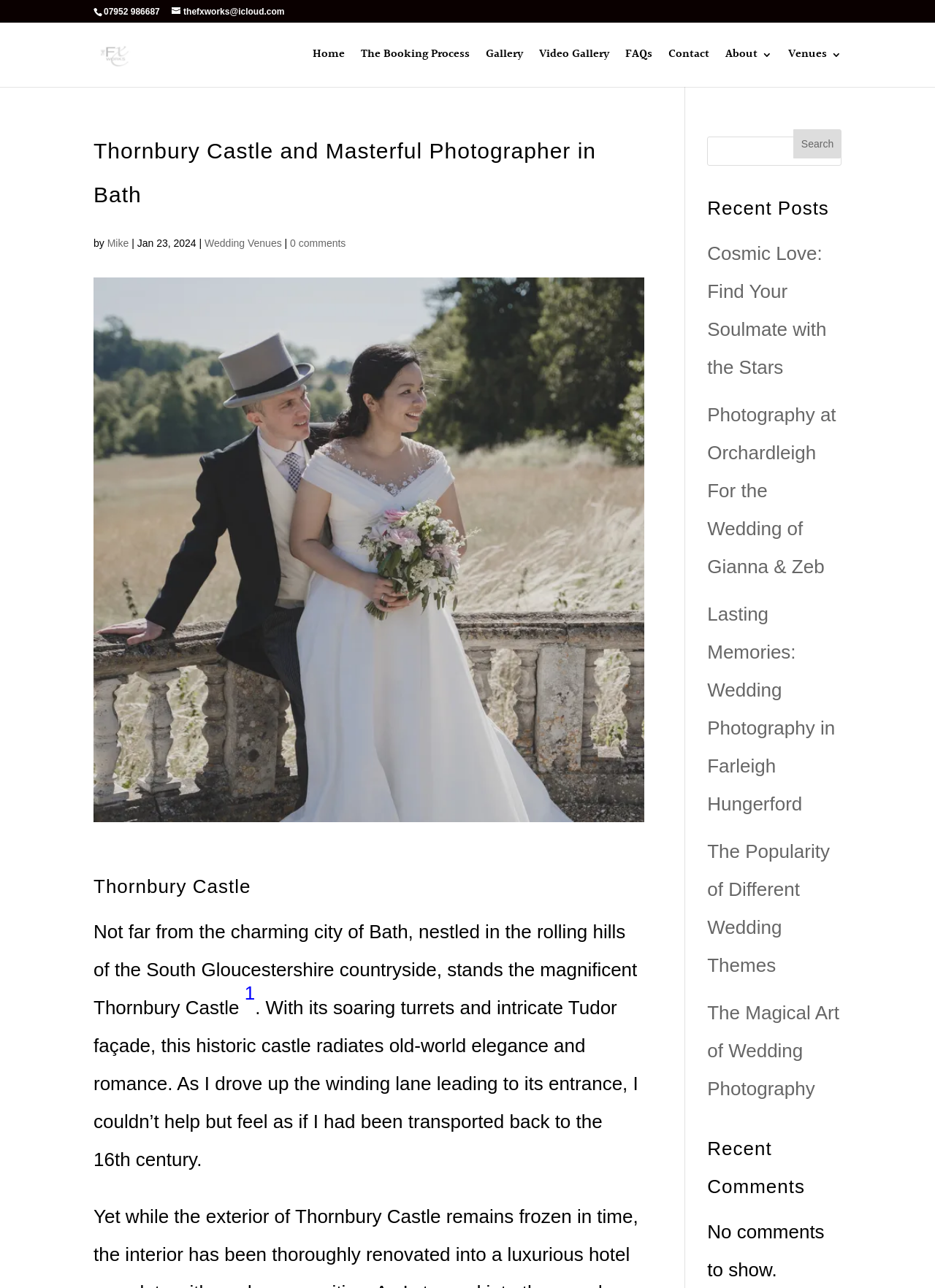How many links are there in the navigation menu?
Using the details shown in the screenshot, provide a comprehensive answer to the question.

The navigation menu consists of links 'Home', 'The Booking Process', 'Gallery', 'Video Gallery', 'FAQs', 'Contact', and 'About 3'. Counting these links, there are 7 links in the navigation menu.